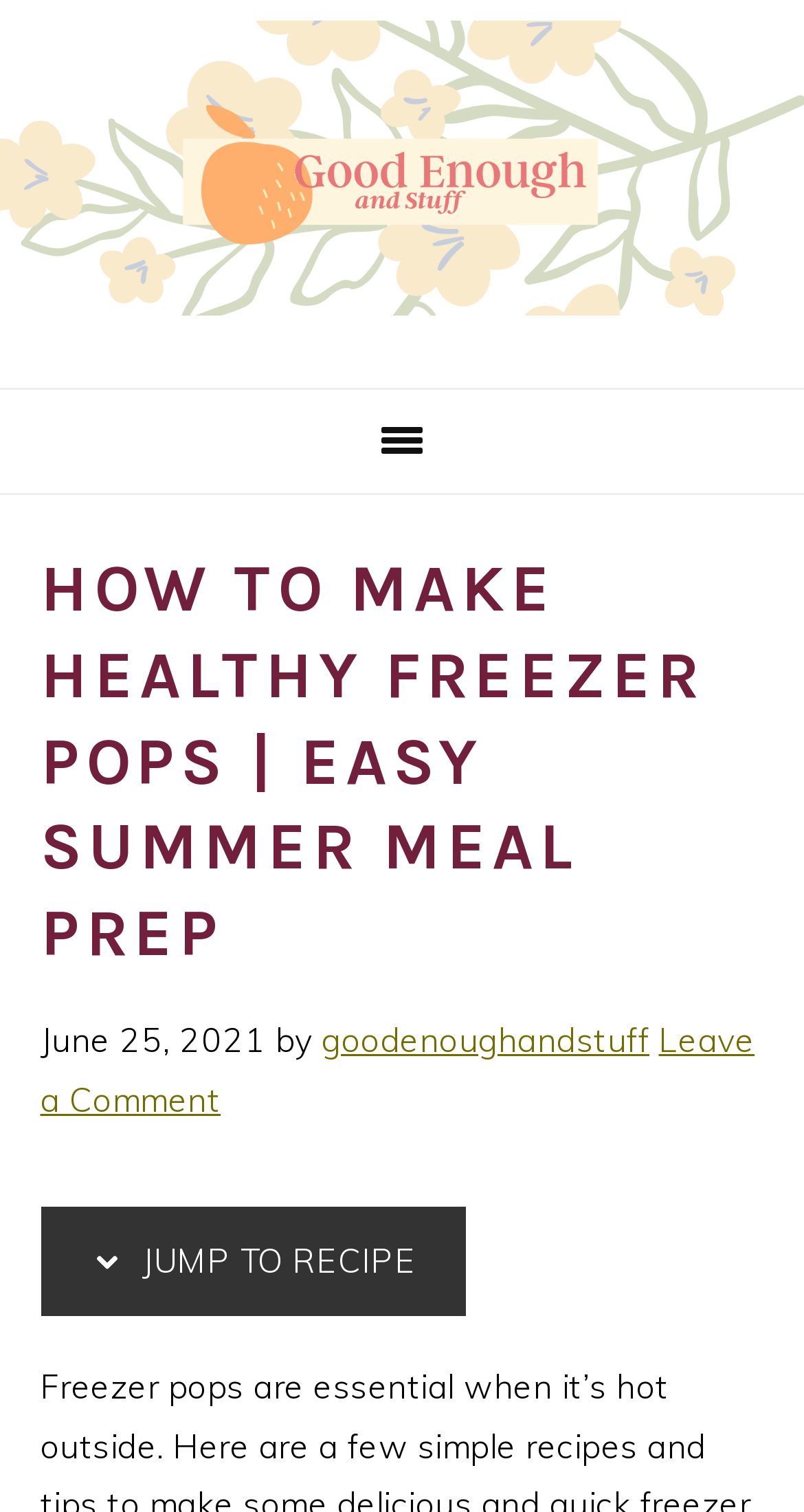What is the author of the article?
Identify the answer in the screenshot and reply with a single word or phrase.

goodenoughandstuff